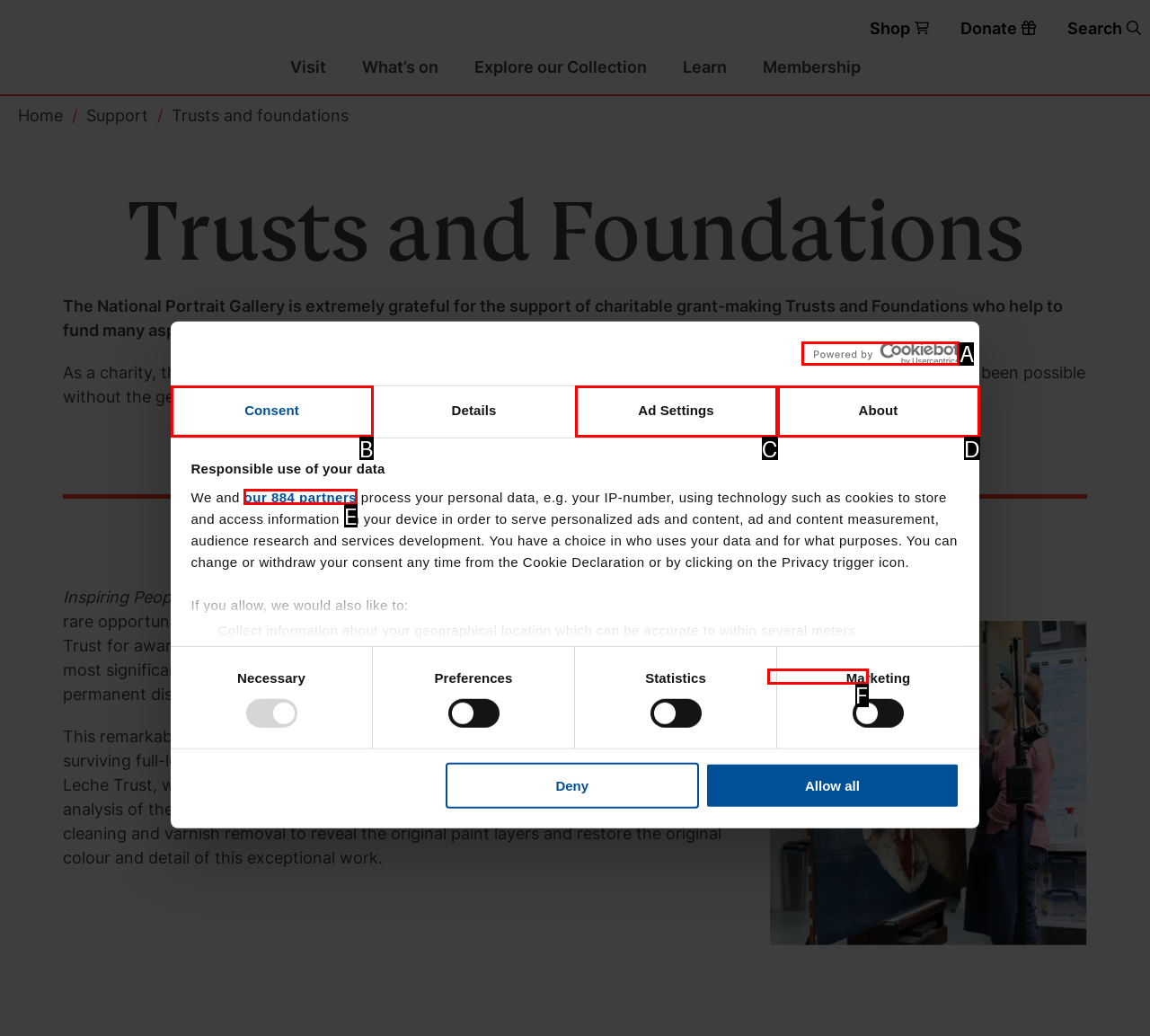Find the option that aligns with: our 884 partners
Provide the letter of the corresponding option.

E